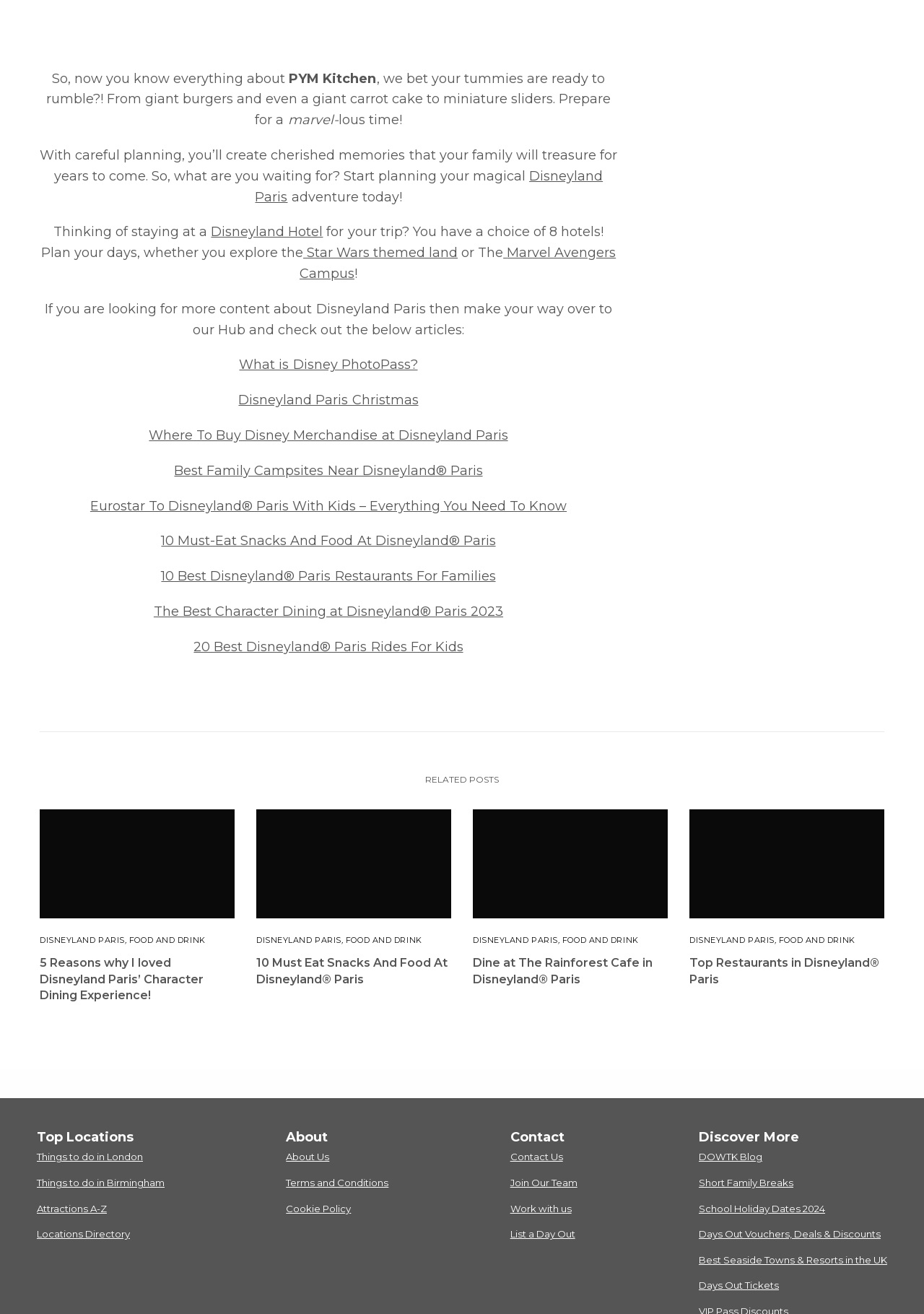Specify the bounding box coordinates for the region that must be clicked to perform the given instruction: "Read about 5 Reasons why I loved Disneyland Paris’ Character Dining Experience!".

[0.043, 0.727, 0.254, 0.764]